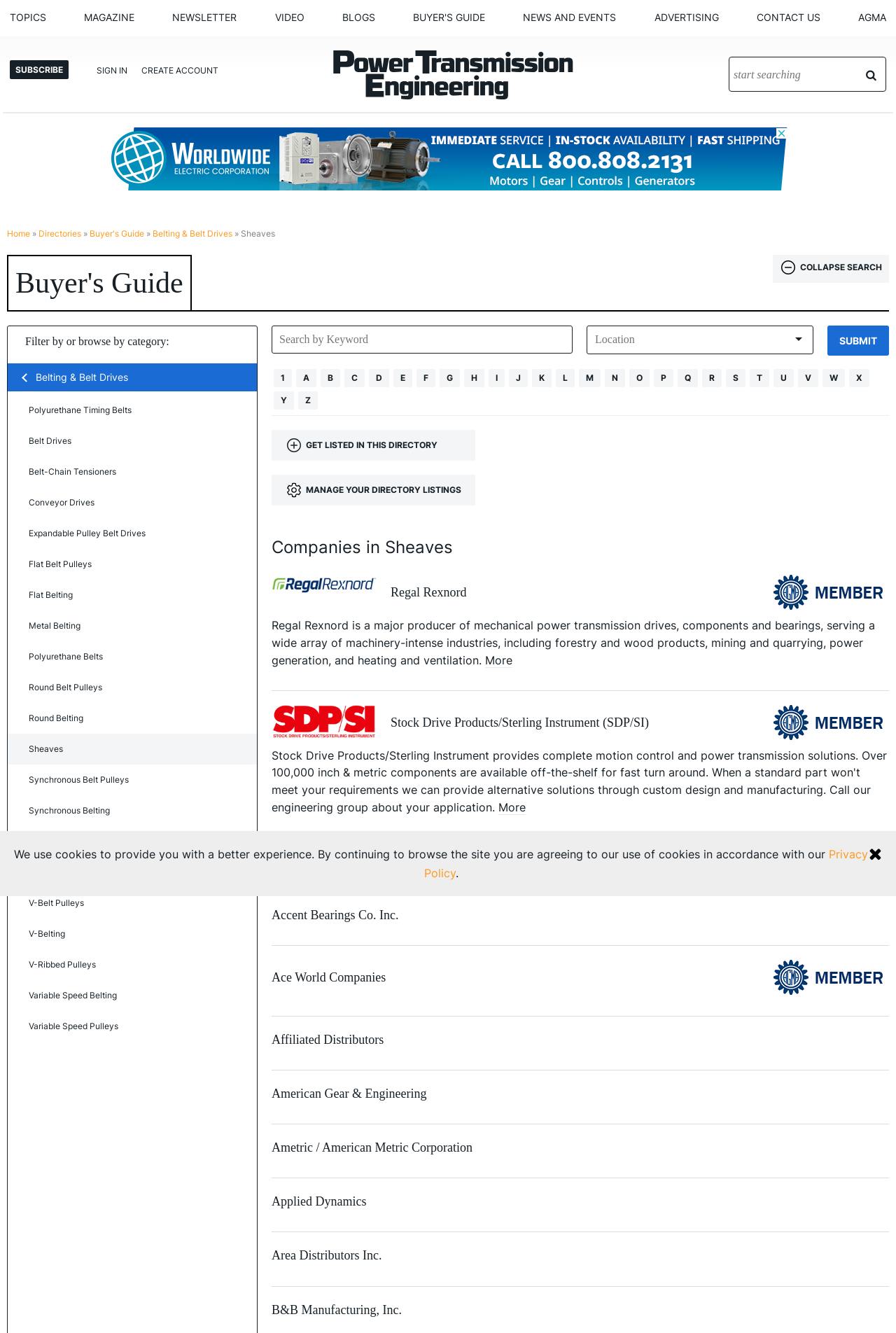Identify the coordinates of the bounding box for the element that must be clicked to accomplish the instruction: "Filter by category".

[0.028, 0.251, 0.189, 0.26]